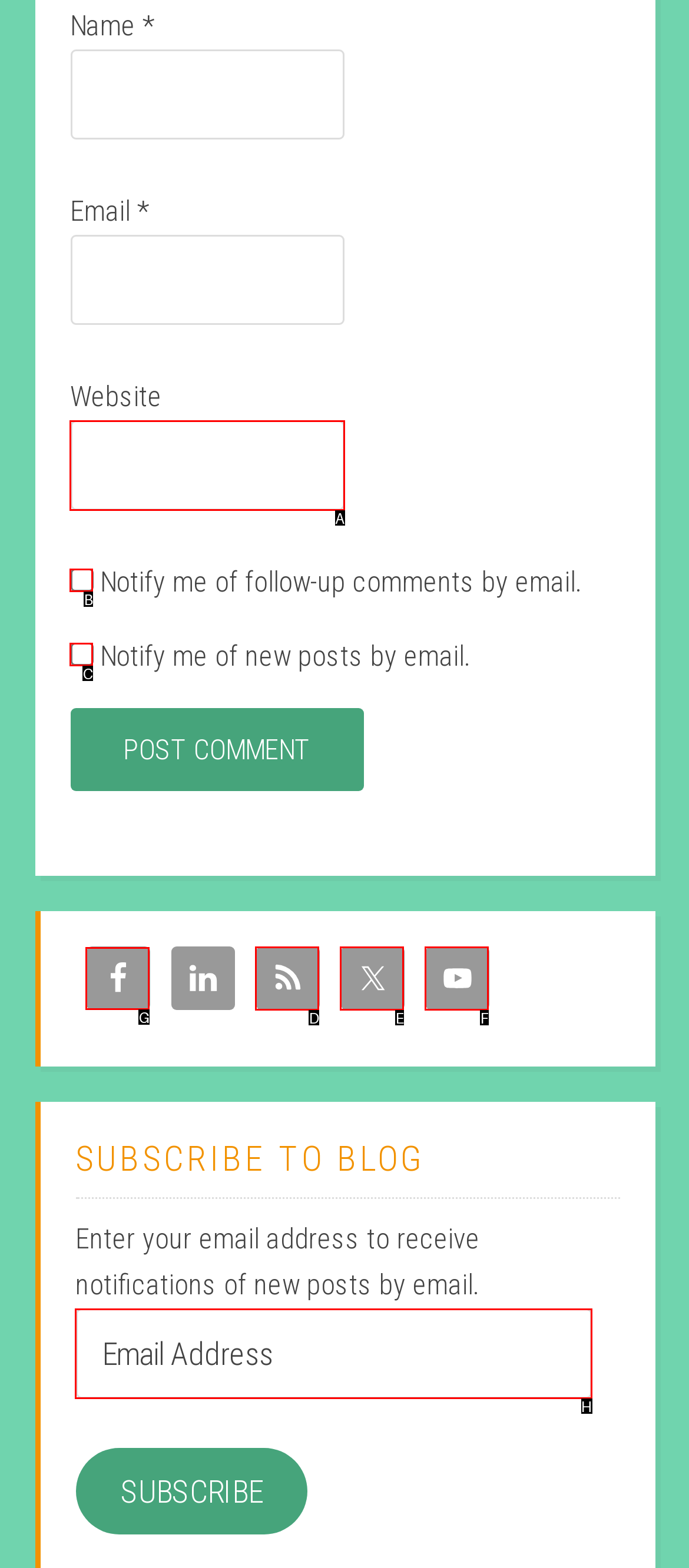Pick the right letter to click to achieve the task: Visit the Facebook page
Answer with the letter of the correct option directly.

G